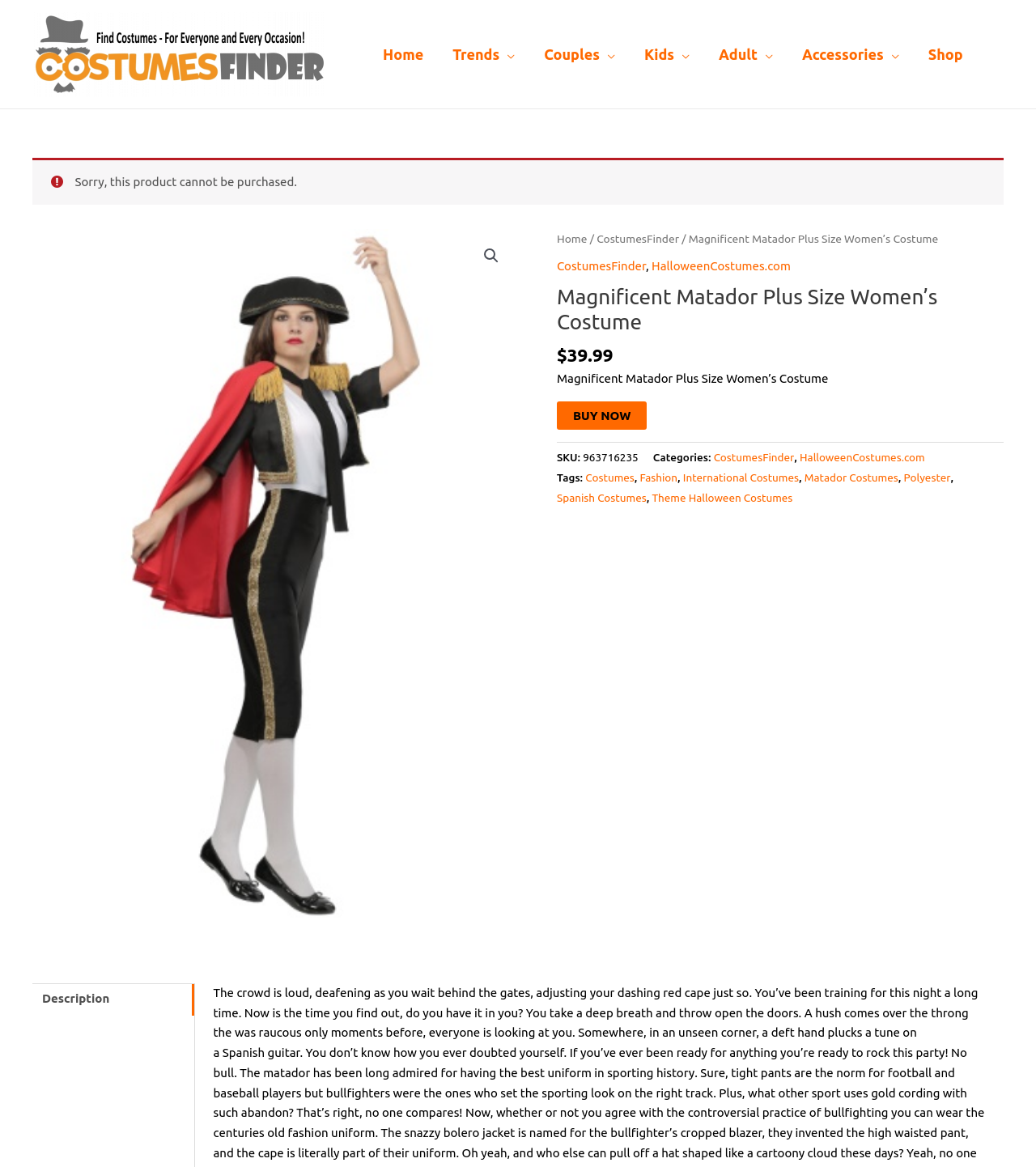Give a short answer using one word or phrase for the question:
What categories does the costume belong to?

CostumesFinder, HalloweenCostumes.com